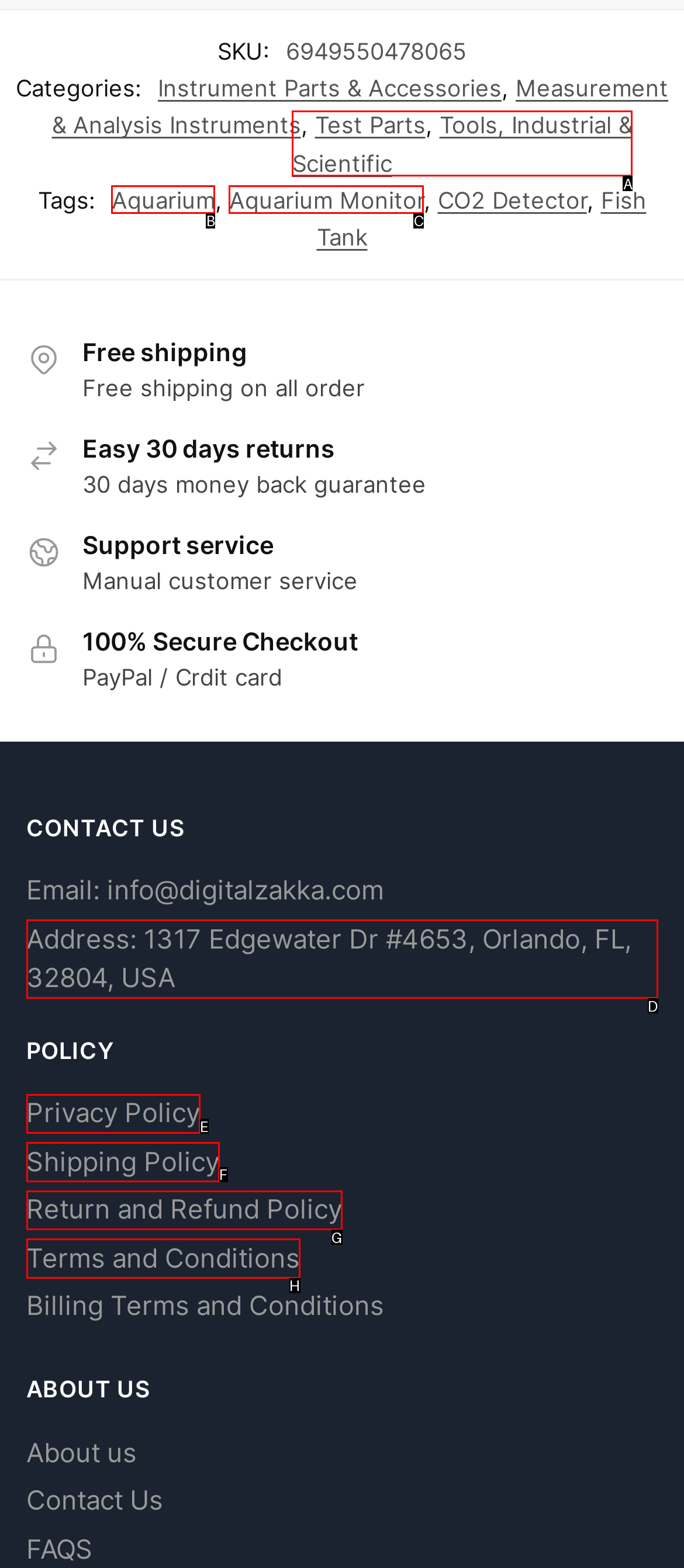Pick the option that corresponds to: title="Share on Linked In"
Provide the letter of the correct choice.

None